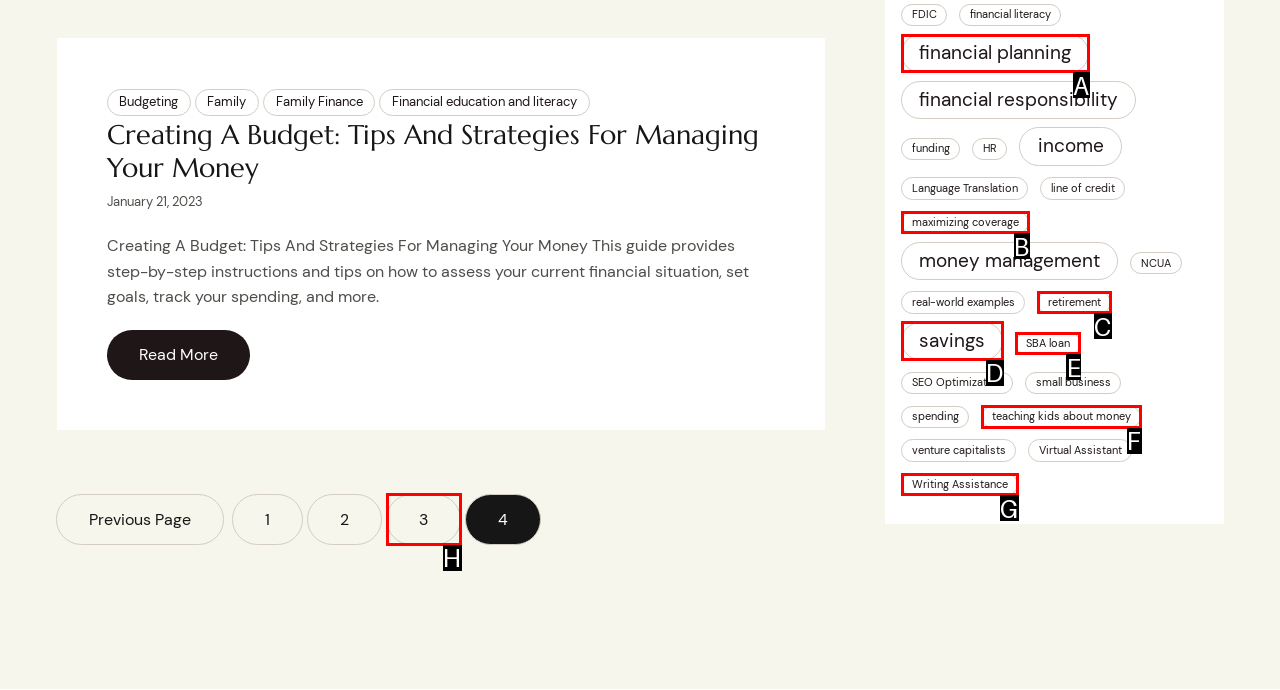Tell me which option best matches the description: teaching kids about money
Answer with the option's letter from the given choices directly.

F